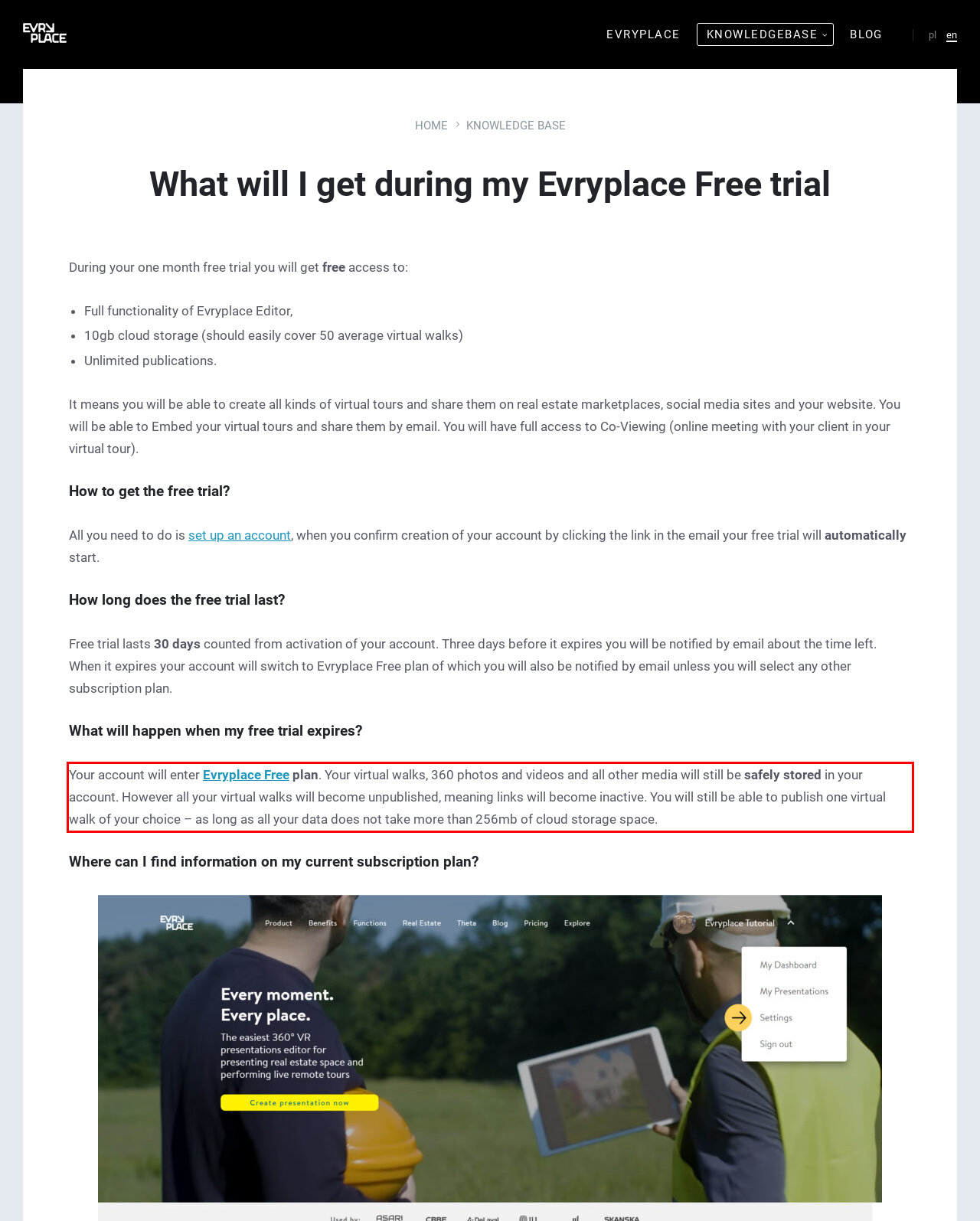Analyze the screenshot of the webpage and extract the text from the UI element that is inside the red bounding box.

Your account will enter Evryplace Free plan. Your virtual walks, 360 photos and videos and all other media will still be safely stored in your account. However all your virtual walks will become unpublished, meaning links will become inactive. You will still be able to publish one virtual walk of your choice – as long as all your data does not take more than 256mb of cloud storage space.